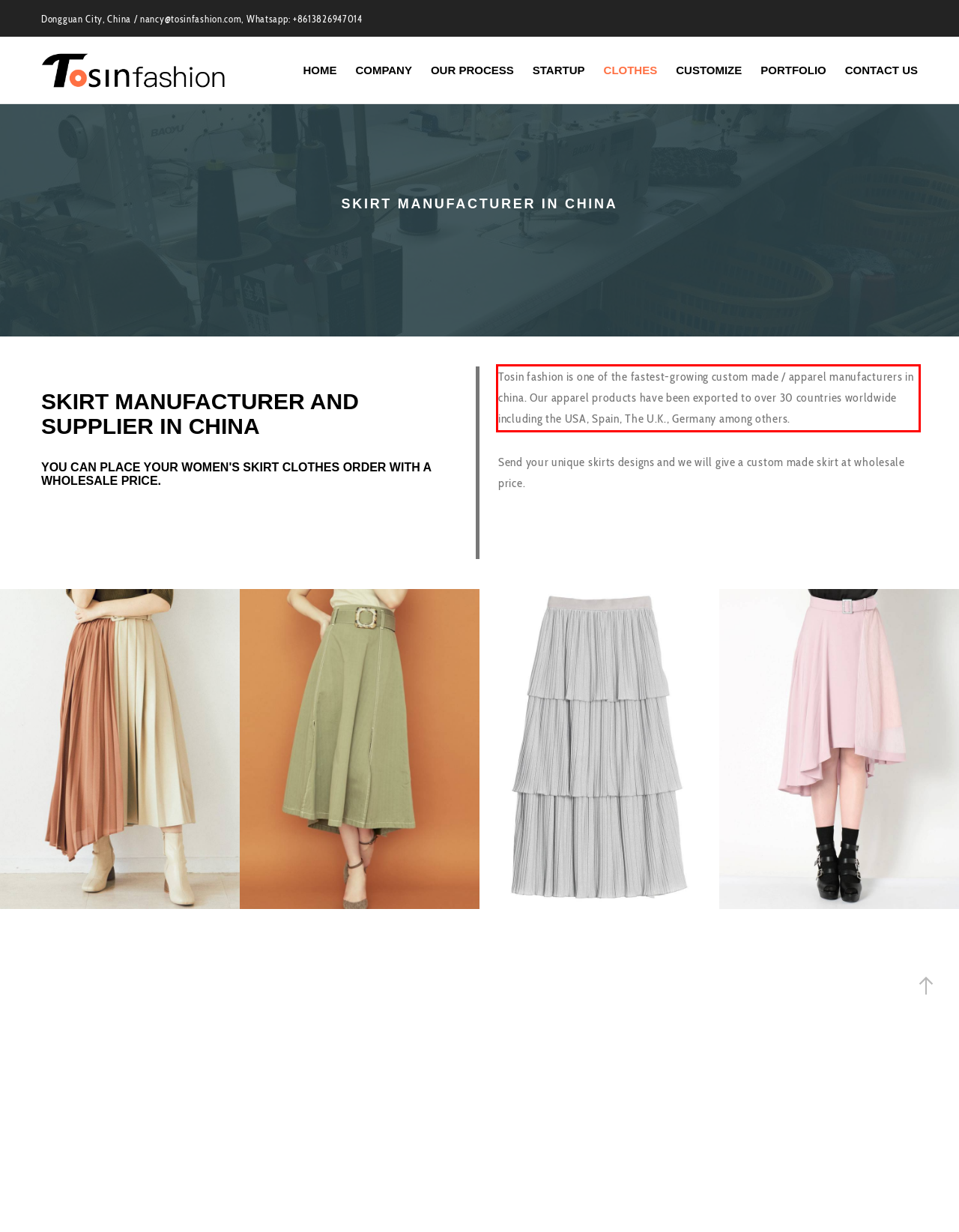You have a screenshot of a webpage where a UI element is enclosed in a red rectangle. Perform OCR to capture the text inside this red rectangle.

Tosin fashion is one of the fastest-growing custom made / apparel manufacturers in china. Our apparel products have been exported to over 30 countries worldwide including the USA, Spain, The U.K., Germany among others.